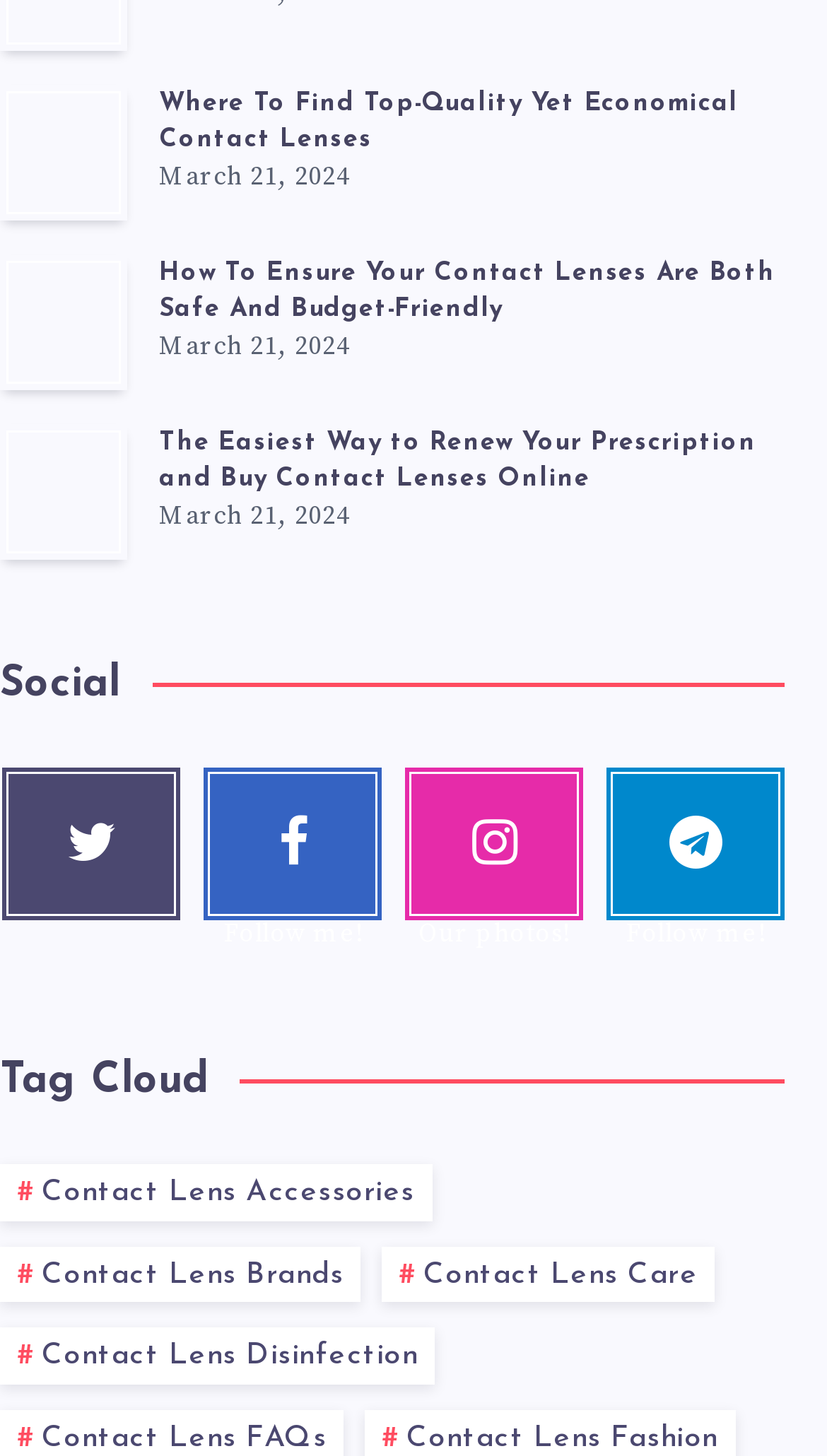What is the position of the 'Tag Cloud' heading?
Please use the image to provide a one-word or short phrase answer.

Bottom